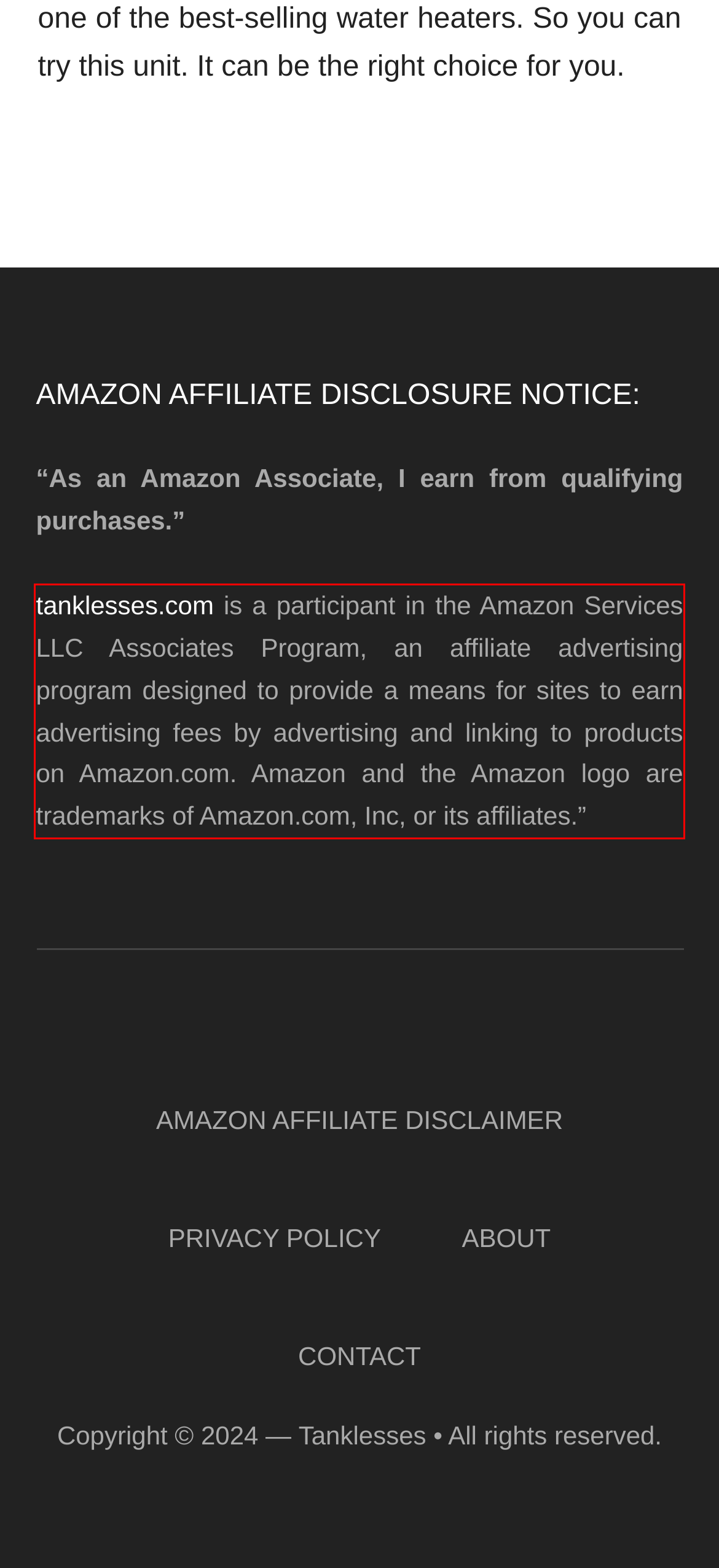Your task is to recognize and extract the text content from the UI element enclosed in the red bounding box on the webpage screenshot.

tanklesses.com is a participant in the Amazon Services LLC Associates Program, an affiliate advertising program designed to provide a means for sites to earn advertising fees by advertising and linking to products on Amazon.com. Amazon and the Amazon logo are trademarks of Amazon.com, Inc, or its affiliates.”